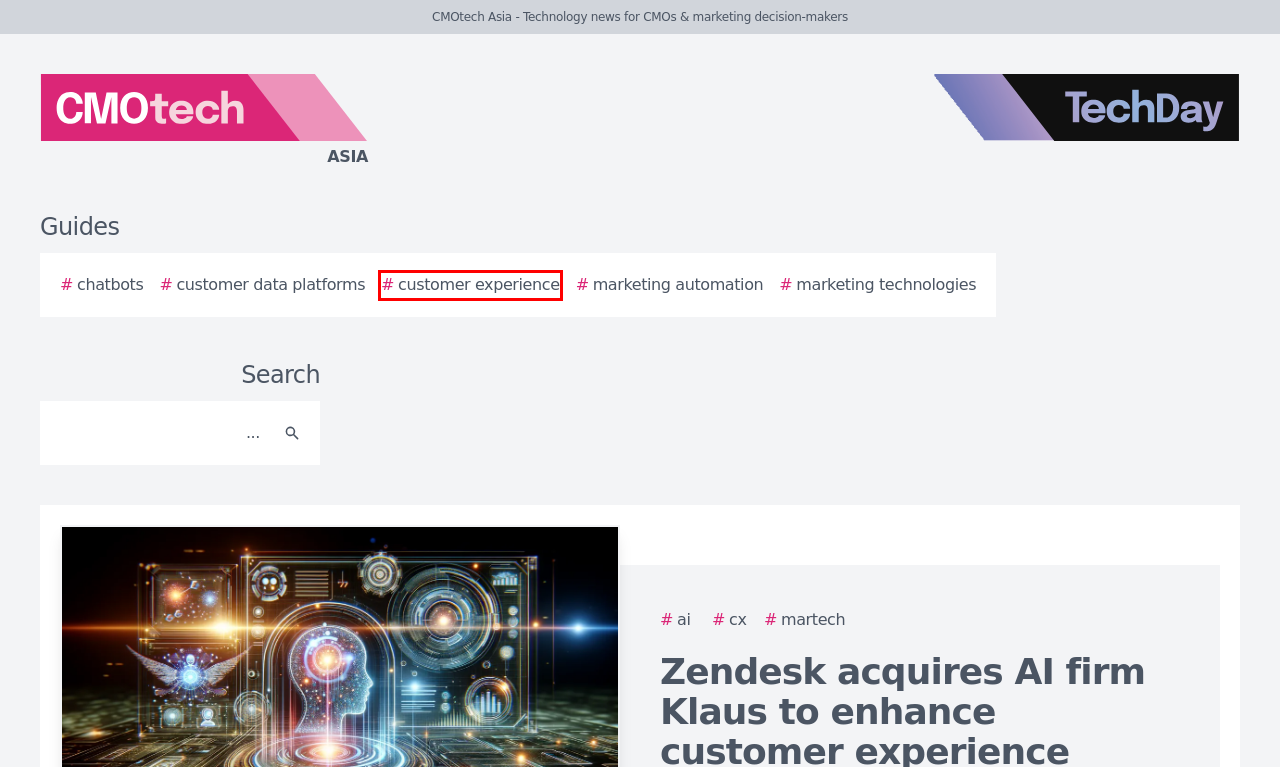View the screenshot of the webpage containing a red bounding box around a UI element. Select the most fitting webpage description for the new page shown after the element in the red bounding box is clicked. Here are the candidates:
A. The 2024 Ultimate Guide to Marketing Technologies
B. The 2024 Ultimate Guide to Artificial Intelligence
C. TechDay Asia - Asia's technology news network
D. Marketing Automation stories - TechDay Asia
E. The 2024 Ultimate Guide to Chatbots
F. The 2024 Ultimate Guide to Customer Data Platforms
G. The 2024 Ultimate Guide to Customer Experience
H. Free DMARC Analyzer | DMARC Monitoring Service

G